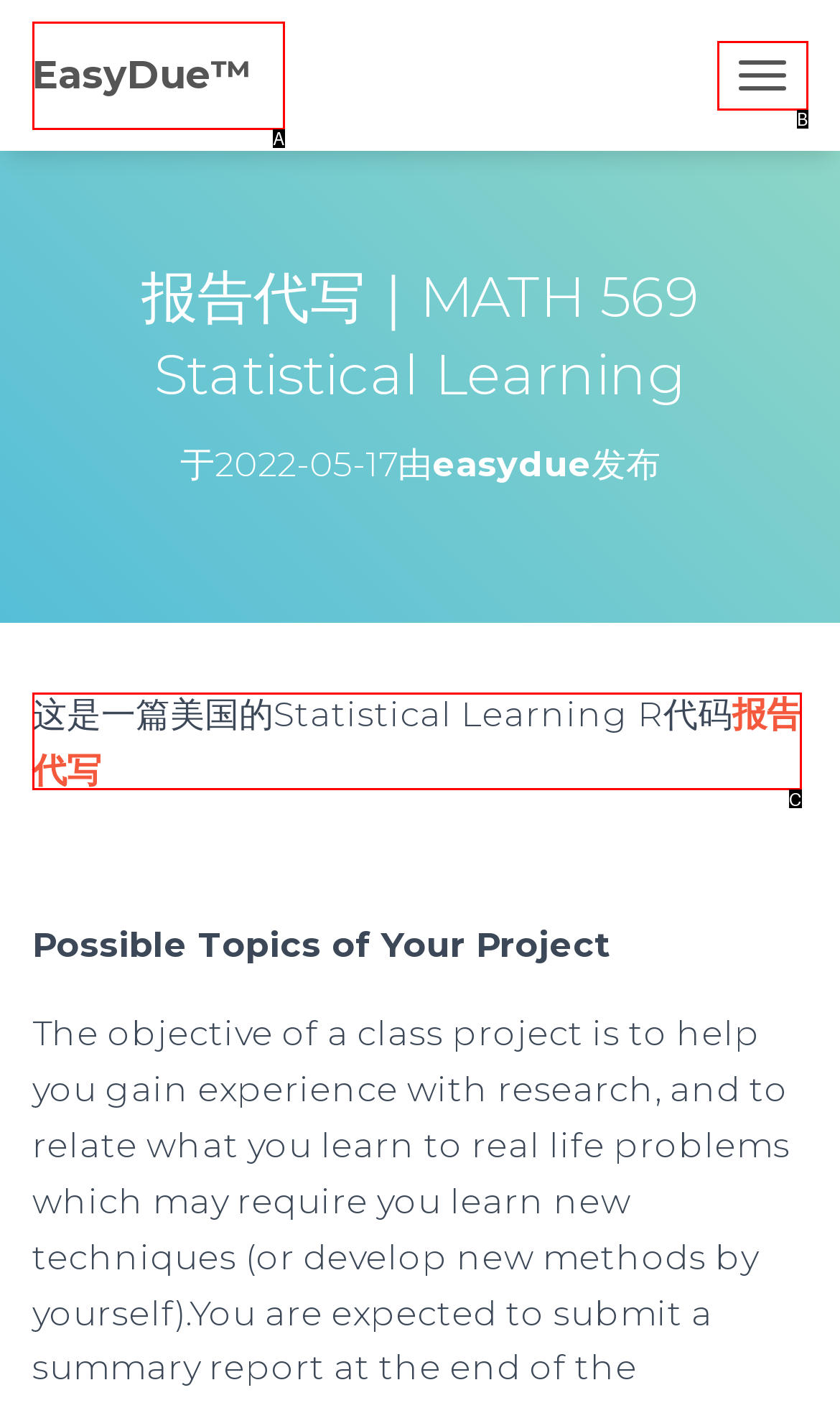Choose the HTML element that best fits the given description: EasyDue™️. Answer by stating the letter of the option.

A